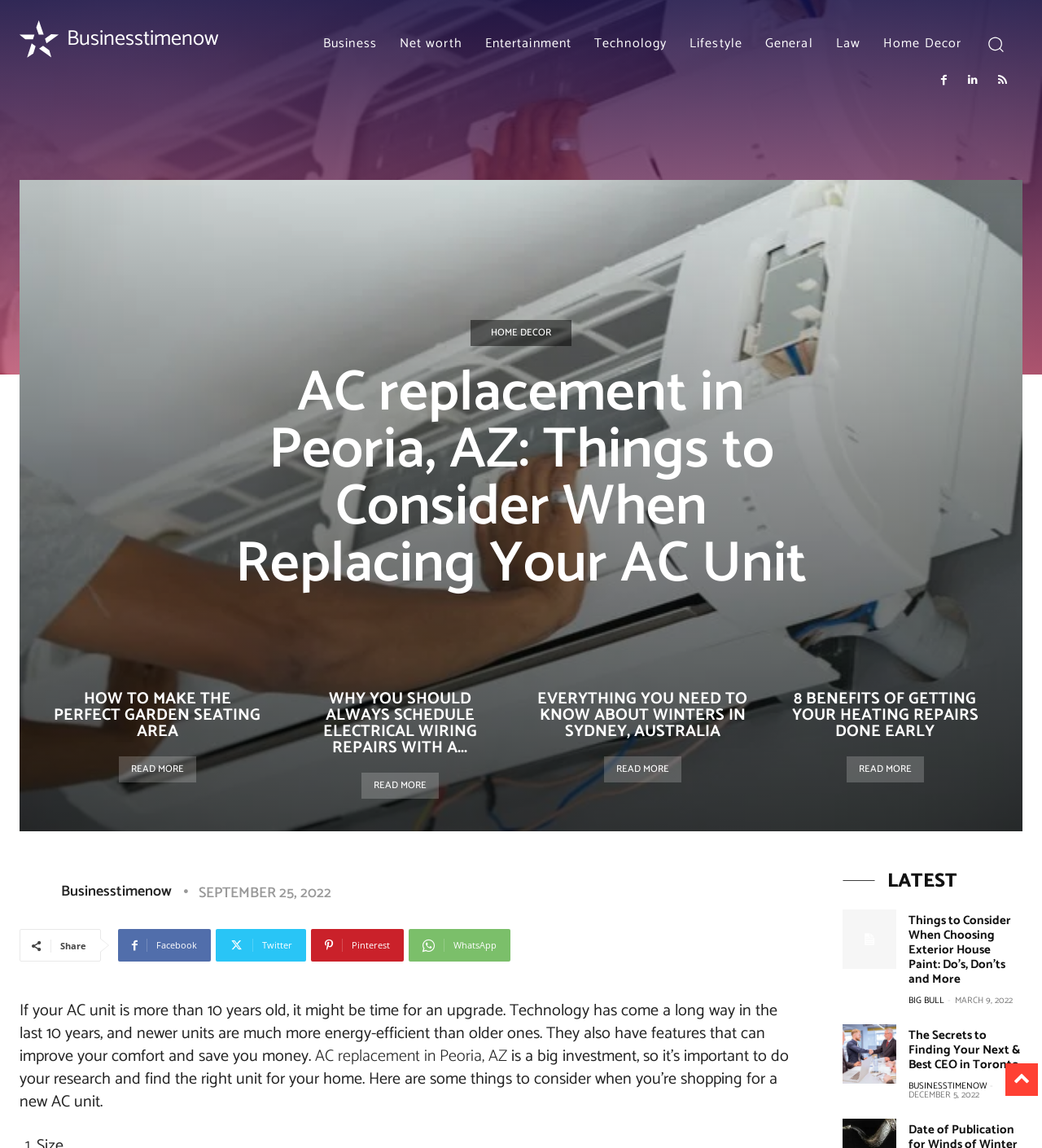Kindly determine the bounding box coordinates of the area that needs to be clicked to fulfill this instruction: "Share the article on Facebook".

[0.113, 0.809, 0.202, 0.838]